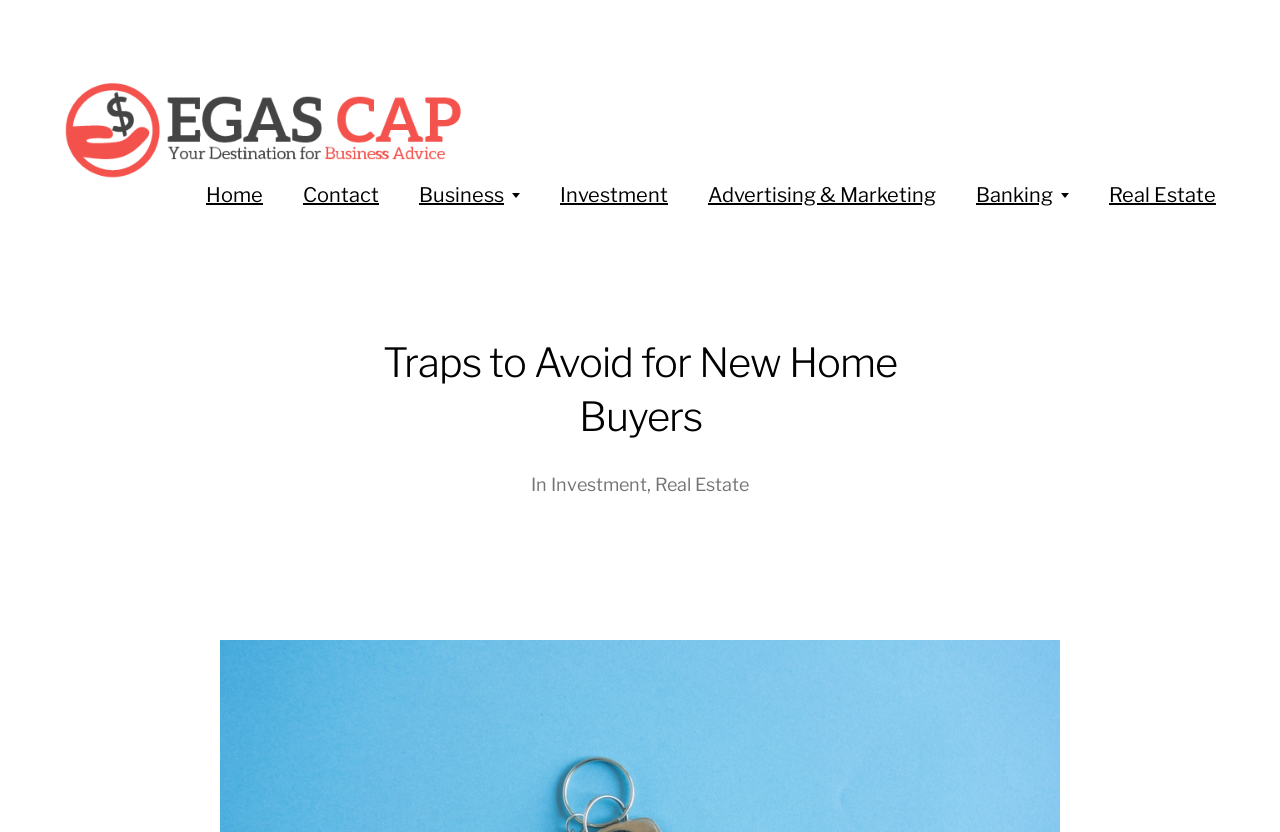Extract the main title from the webpage and generate its text.

Traps to Avoid for New Home Buyers